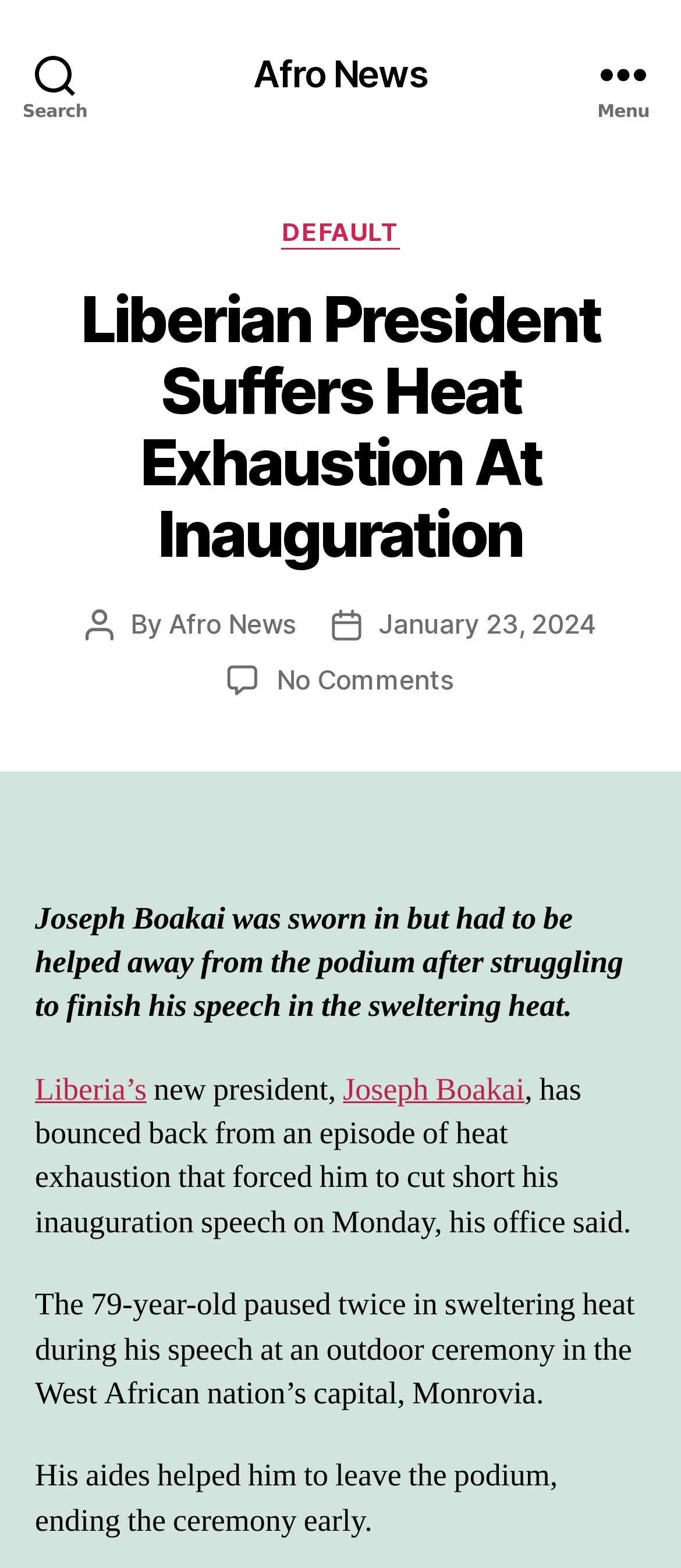Bounding box coordinates should be provided in the format (top-left x, top-left y, bottom-right x, bottom-right y) with all values between 0 and 1. Identify the bounding box for this UI element: Afro News

[0.248, 0.387, 0.435, 0.408]